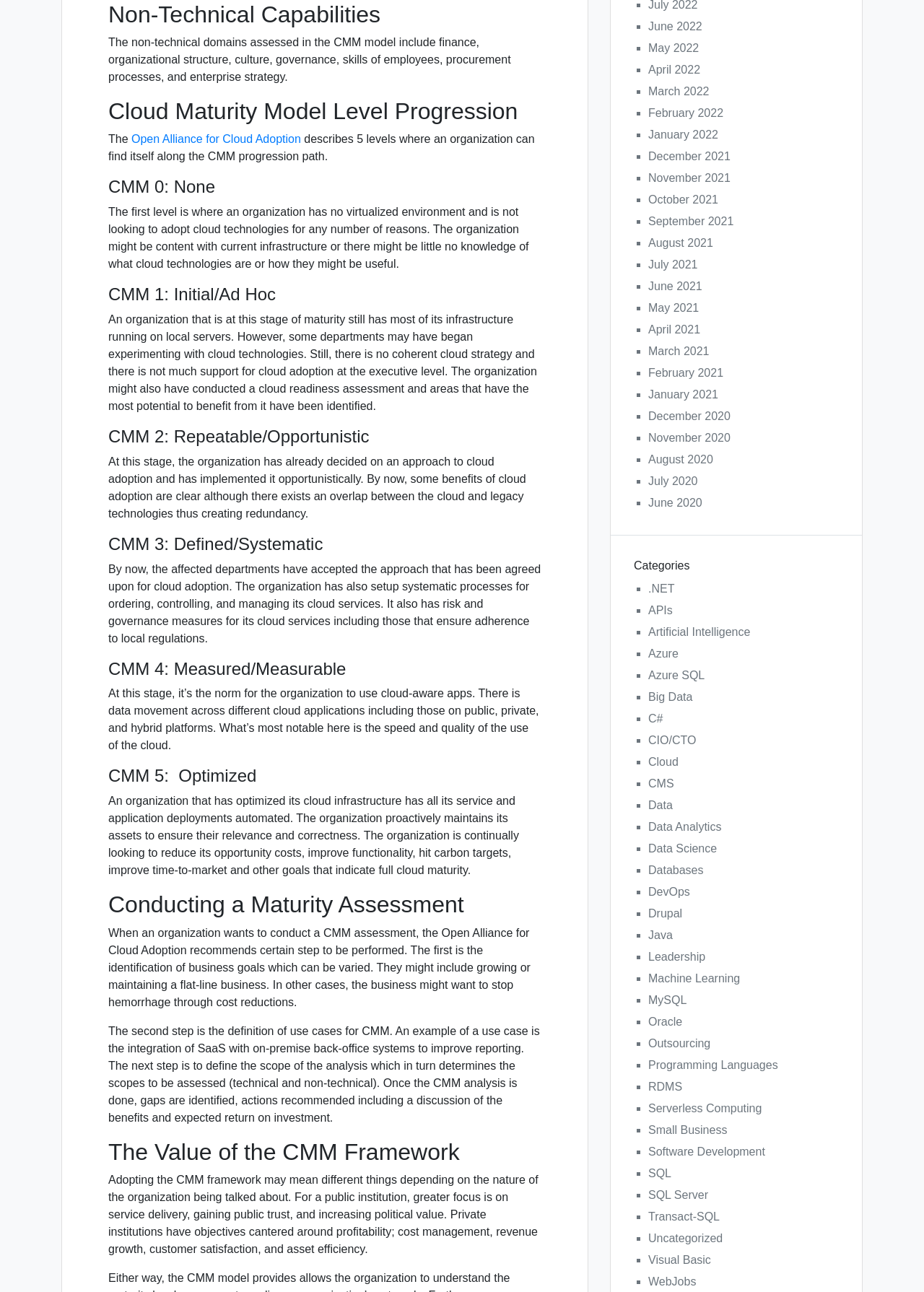Find the bounding box coordinates of the clickable area that will achieve the following instruction: "View 'June 2022'".

[0.702, 0.015, 0.76, 0.025]